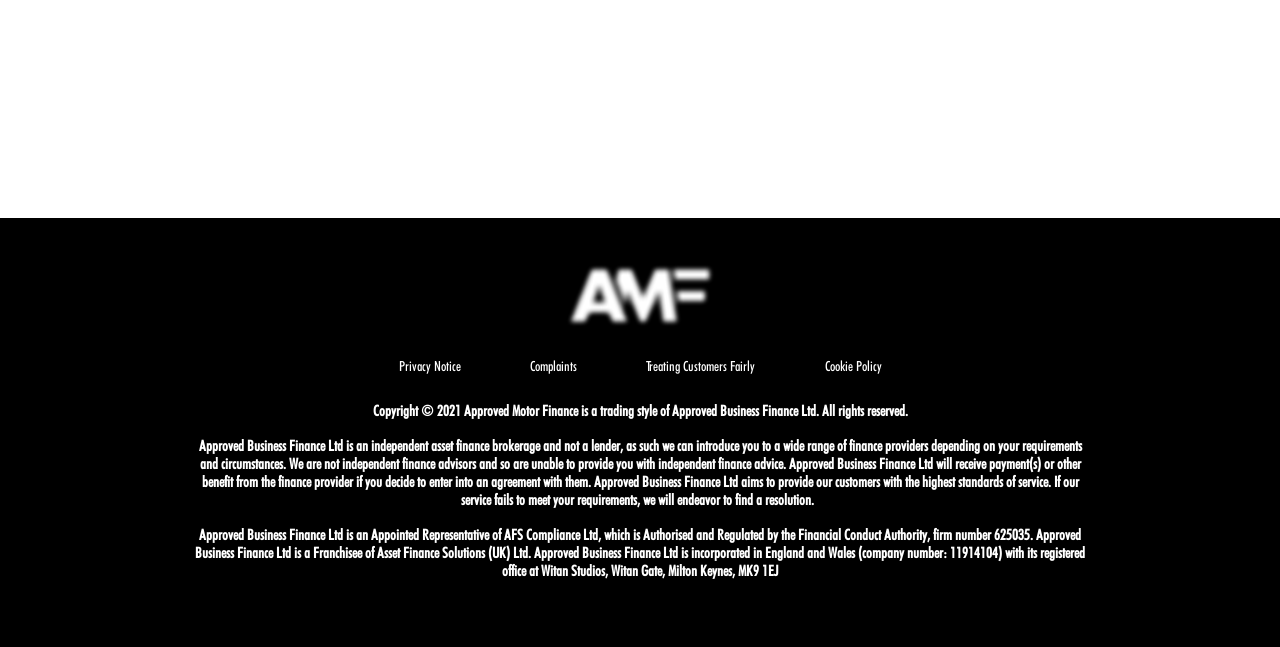Please answer the following question as detailed as possible based on the image: 
What is the copyright year of the website?

I found the copyright year by reading the StaticText element at [0.291, 0.621, 0.709, 0.649] which states 'Copyright © 2021 Approved Motor Finance is a trading style of Approved Business Finance Ltd. All rights reserved'.